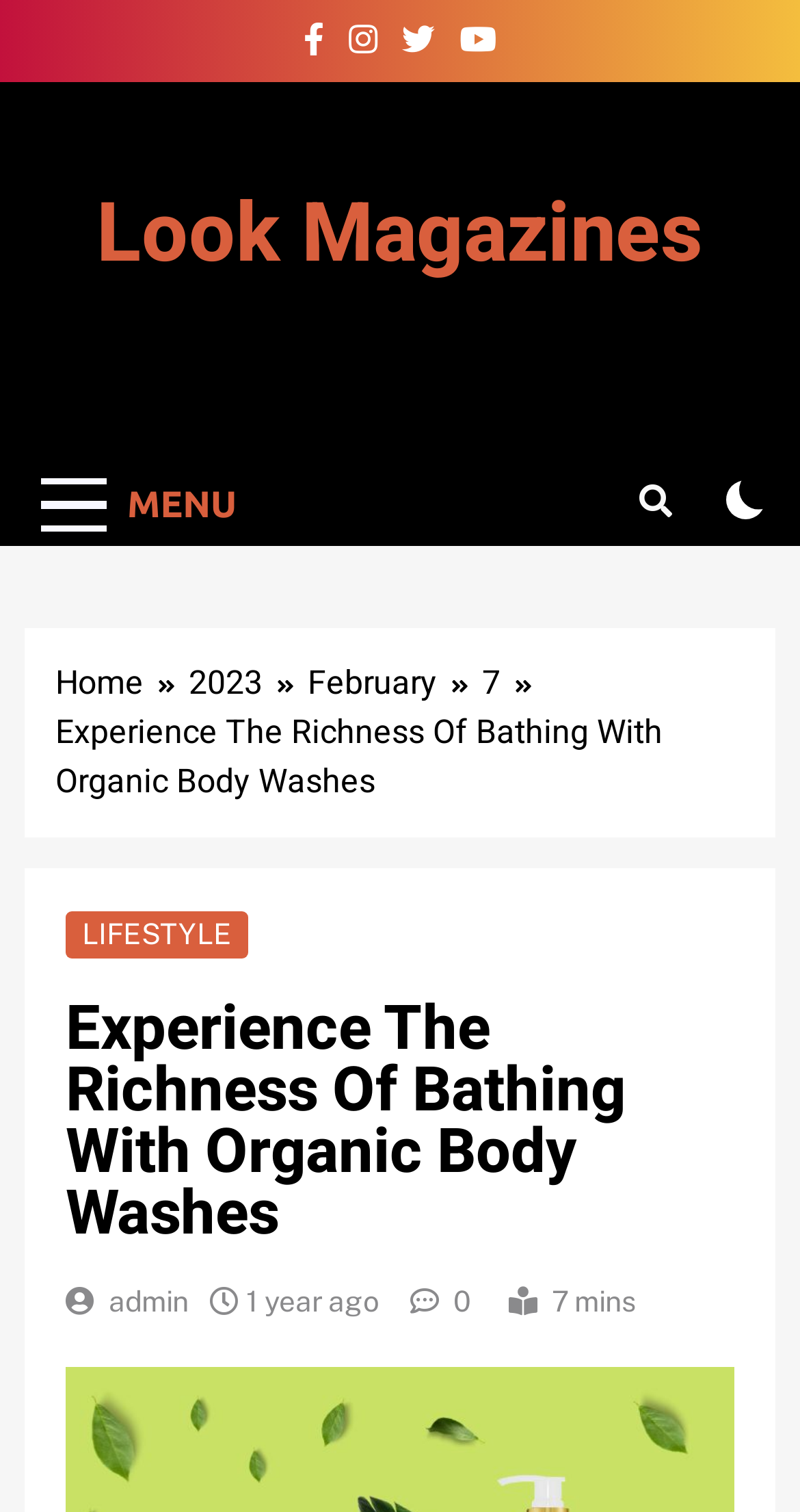Respond to the question below with a single word or phrase:
What is the text of the first link in the navigation breadcrumbs?

Home